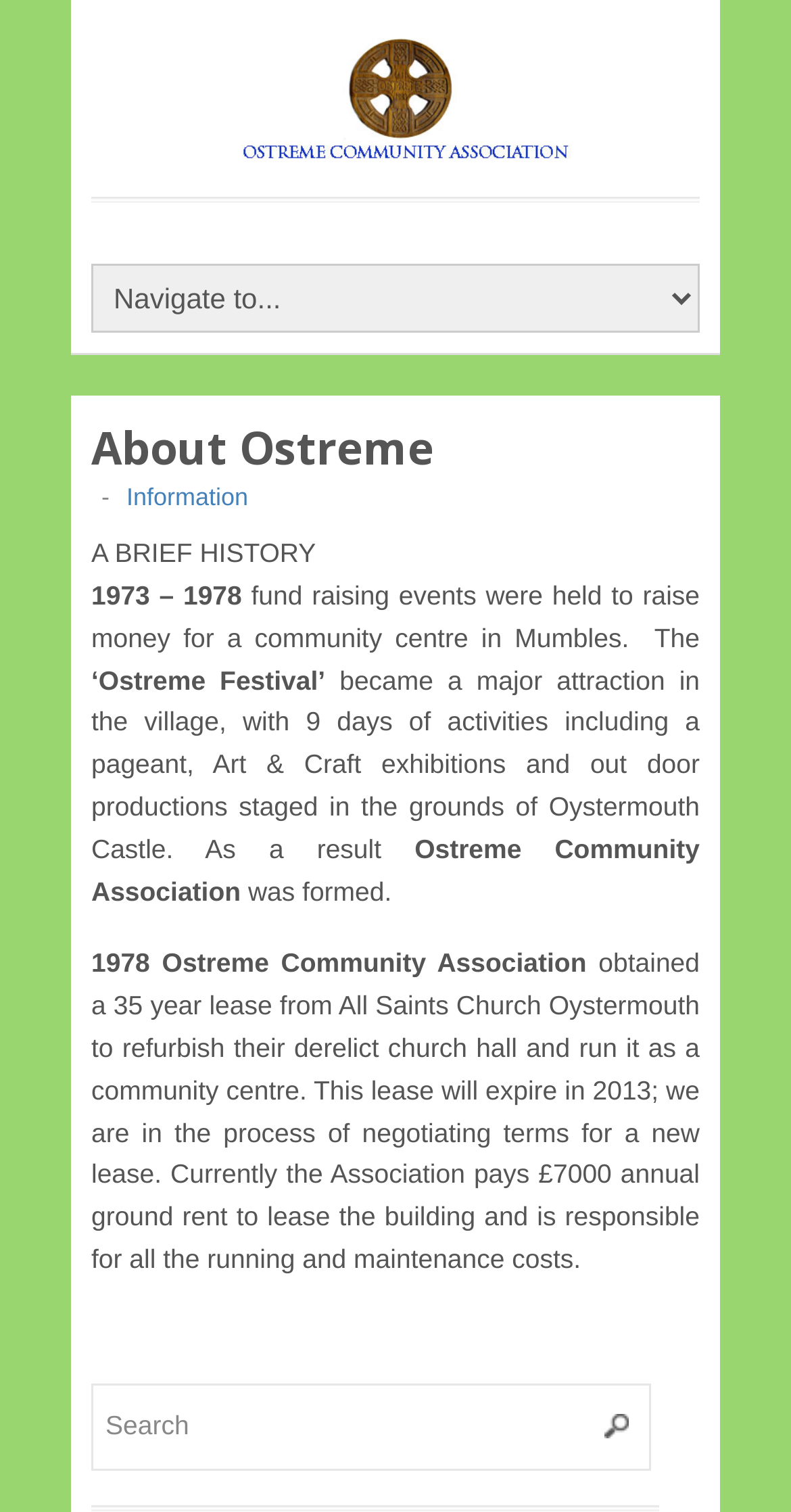What is the name of the festival mentioned?
Please provide a comprehensive answer based on the visual information in the image.

The text mentions that 'the ‘Ostreme Festival’ became a major attraction in the village', which is mentioned in the first paragraph describing the history of the community centre.